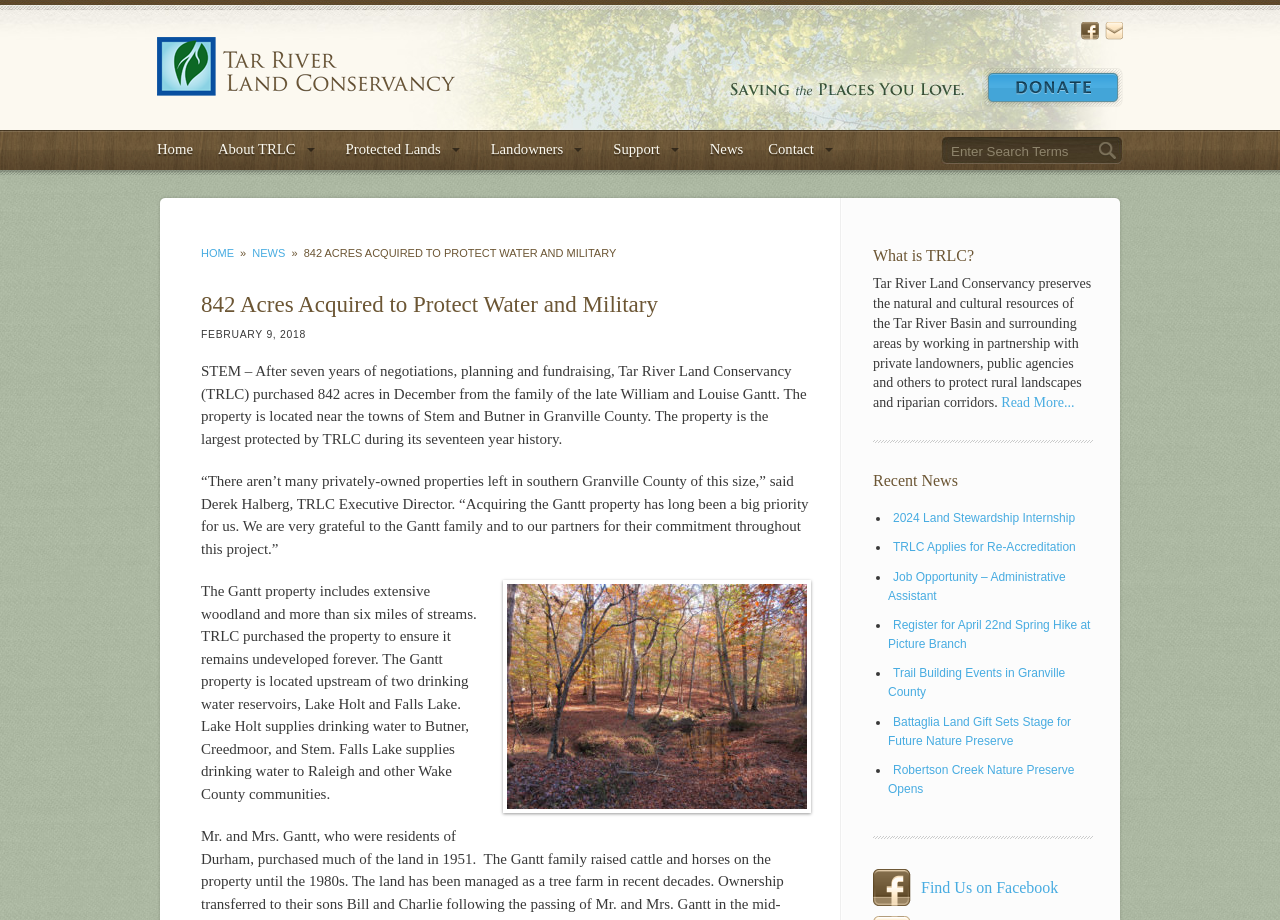How many miles of streams are in the Gantt property?
Please ensure your answer is as detailed and informative as possible.

I found the answer by reading the paragraph that starts with 'The Gantt property includes extensive woodland and more than six miles of streams.' This paragraph is located in the middle of the webpage.